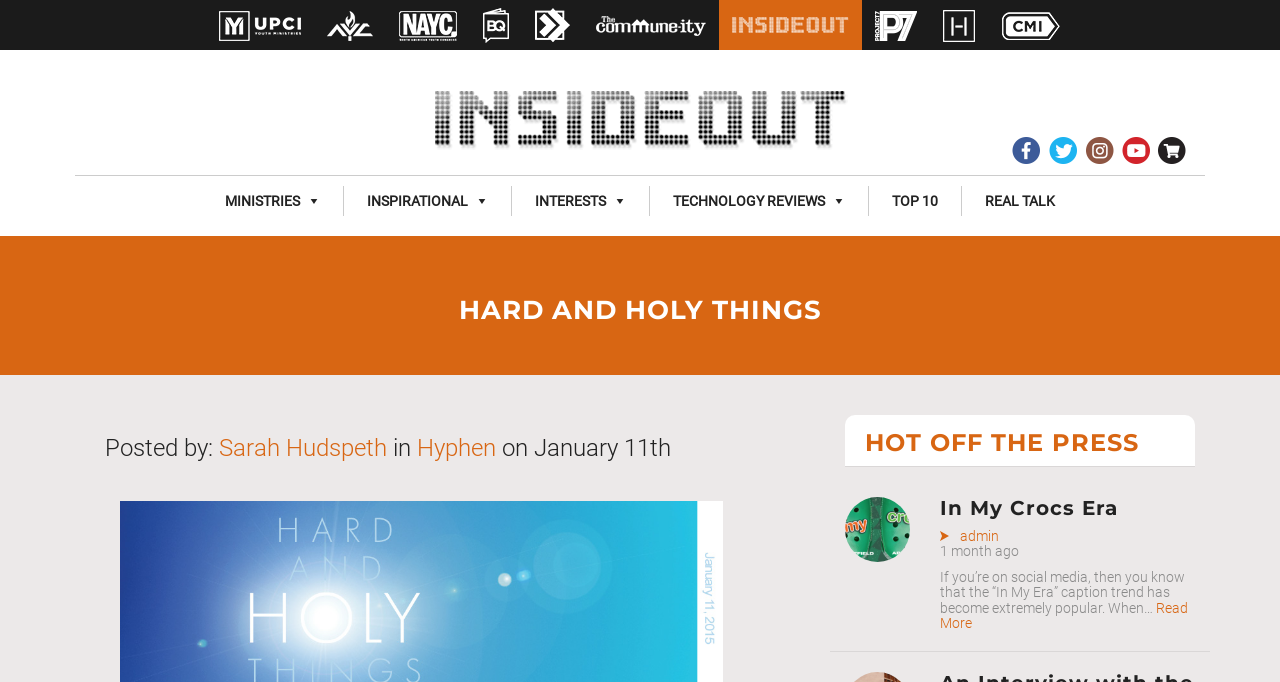Please identify the coordinates of the bounding box that should be clicked to fulfill this instruction: "Check the post by Sarah Hudspeth".

[0.171, 0.636, 0.302, 0.677]